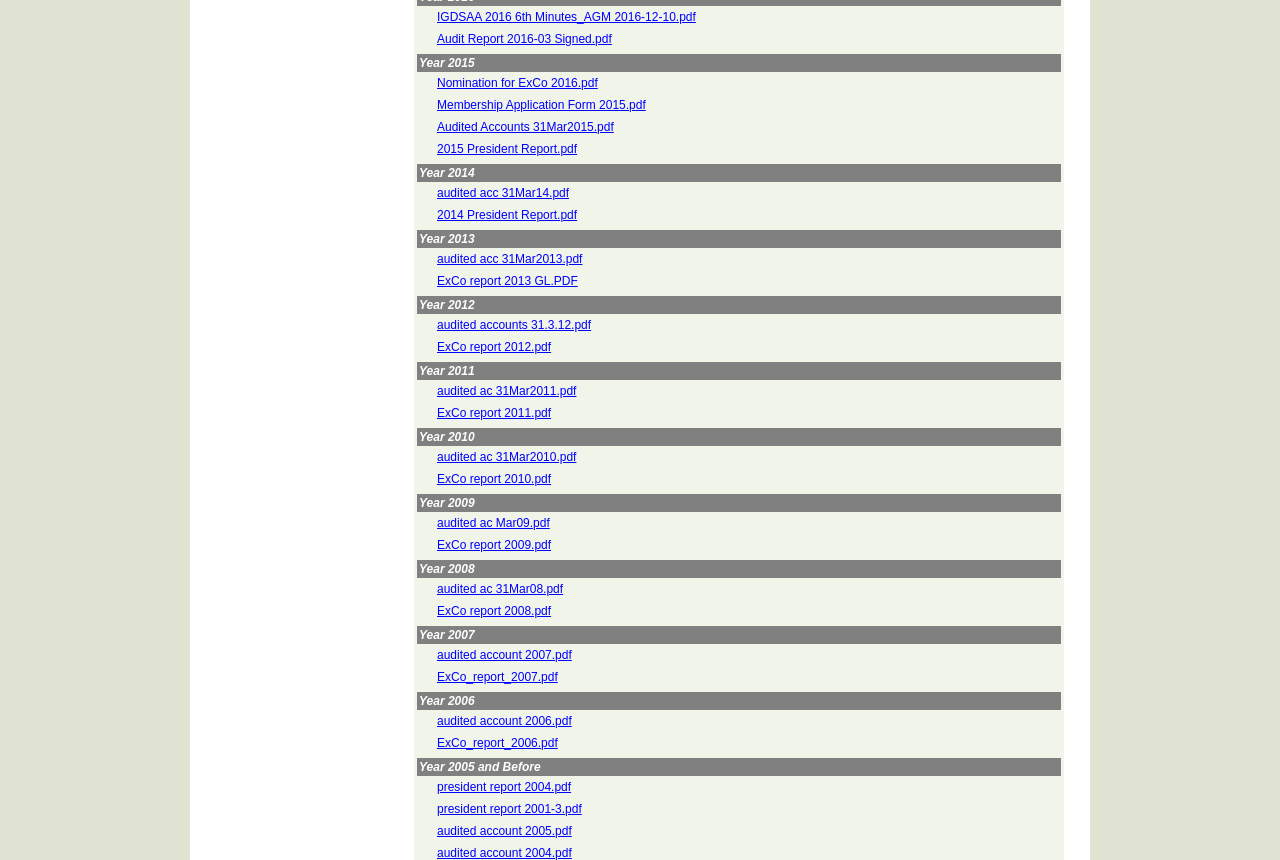What is the year of the last 'Year' gridcell? From the image, respond with a single word or brief phrase.

2007